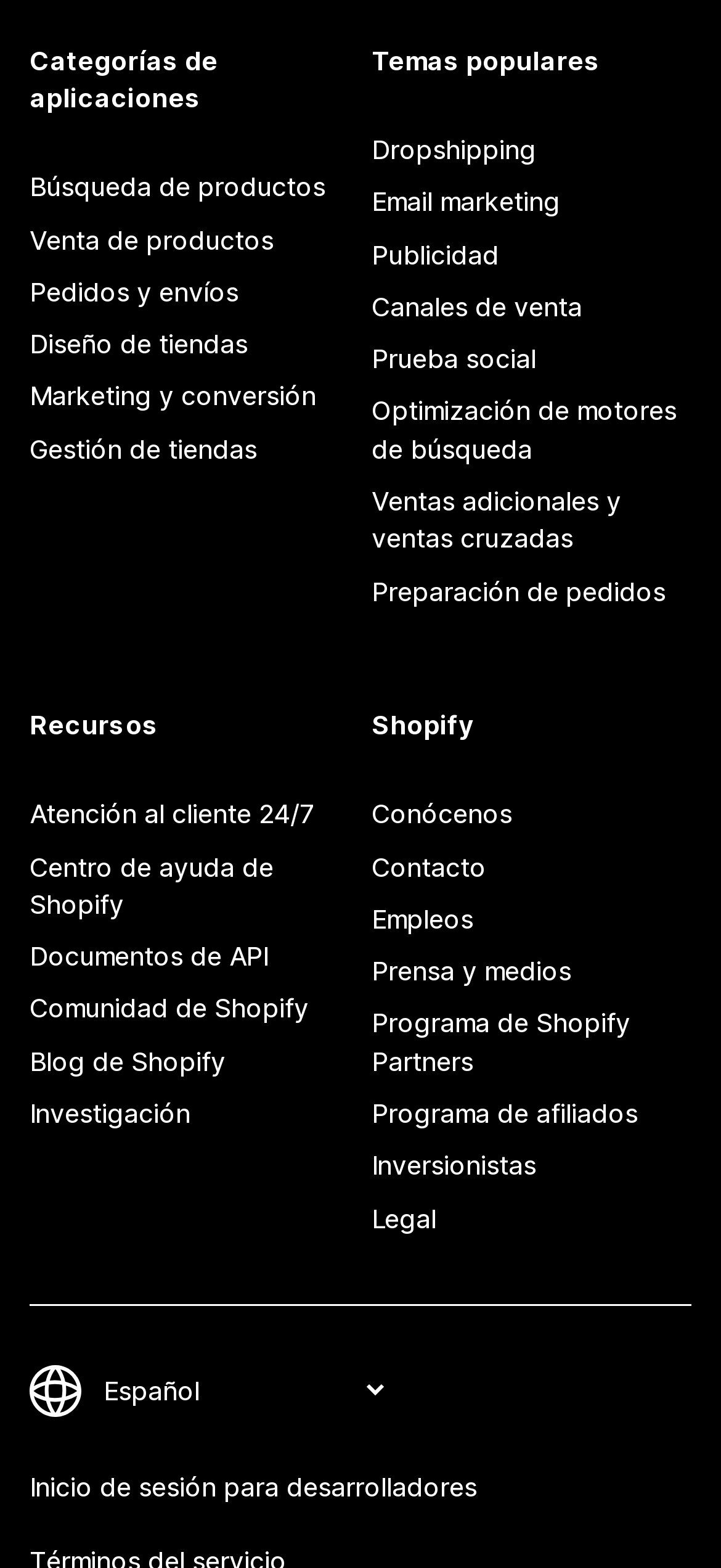Find the bounding box coordinates of the element I should click to carry out the following instruction: "Learn about dropshipping".

[0.515, 0.079, 0.959, 0.112]